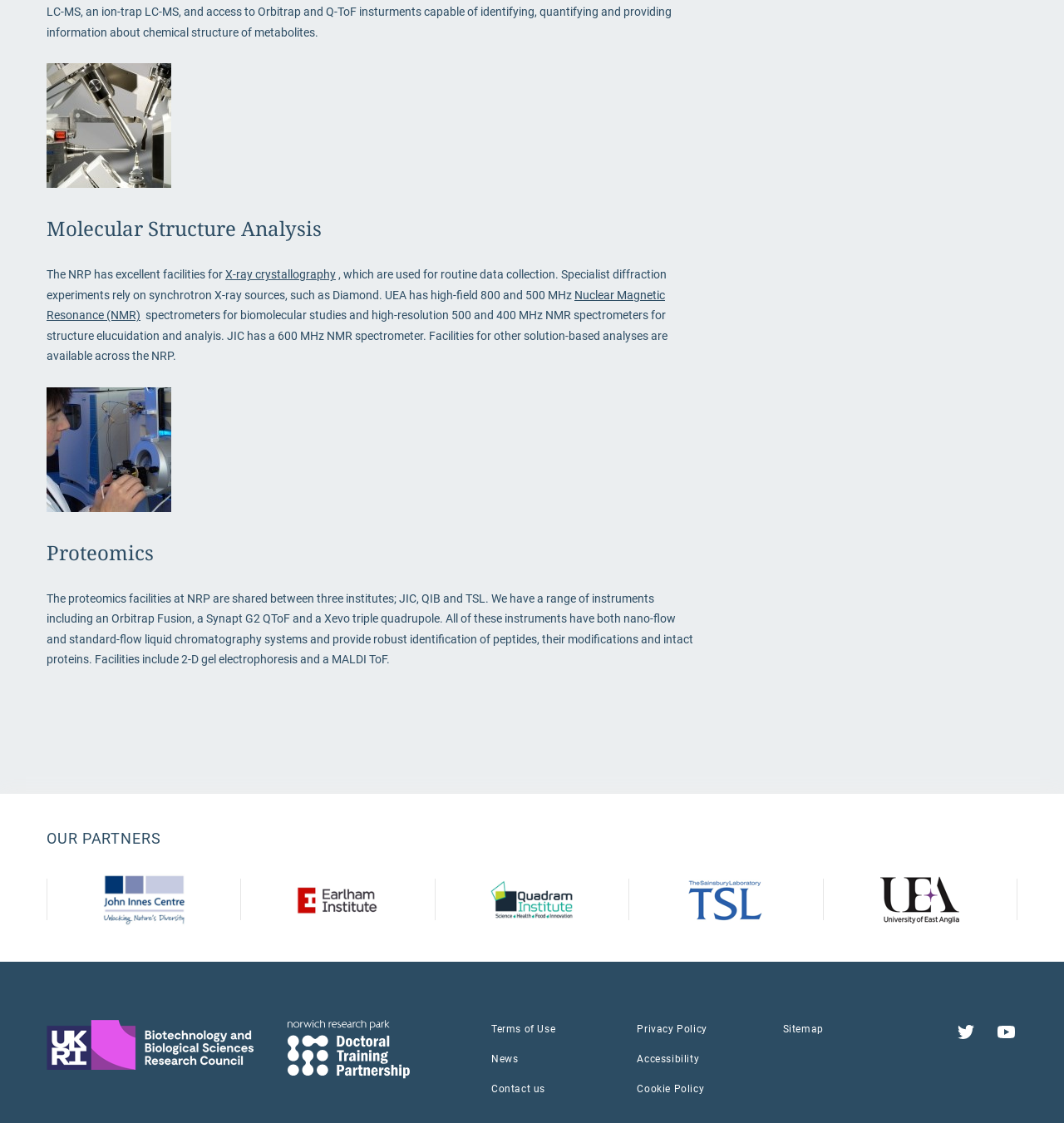What is the main topic of this webpage?
Using the image as a reference, answer with just one word or a short phrase.

Molecular Structure Analysis